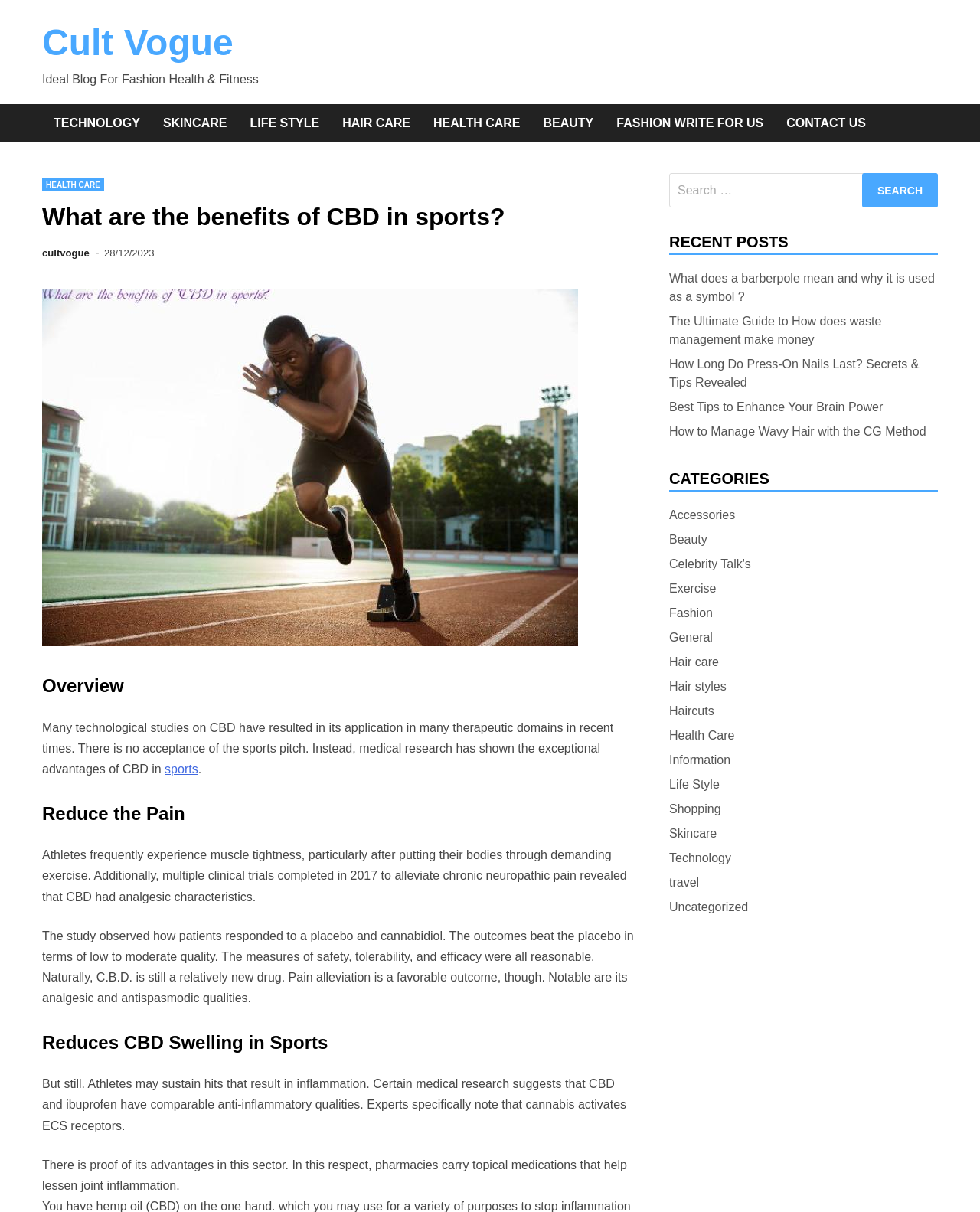What is the topic of the main article?
Identify the answer in the screenshot and reply with a single word or phrase.

CBD in sports